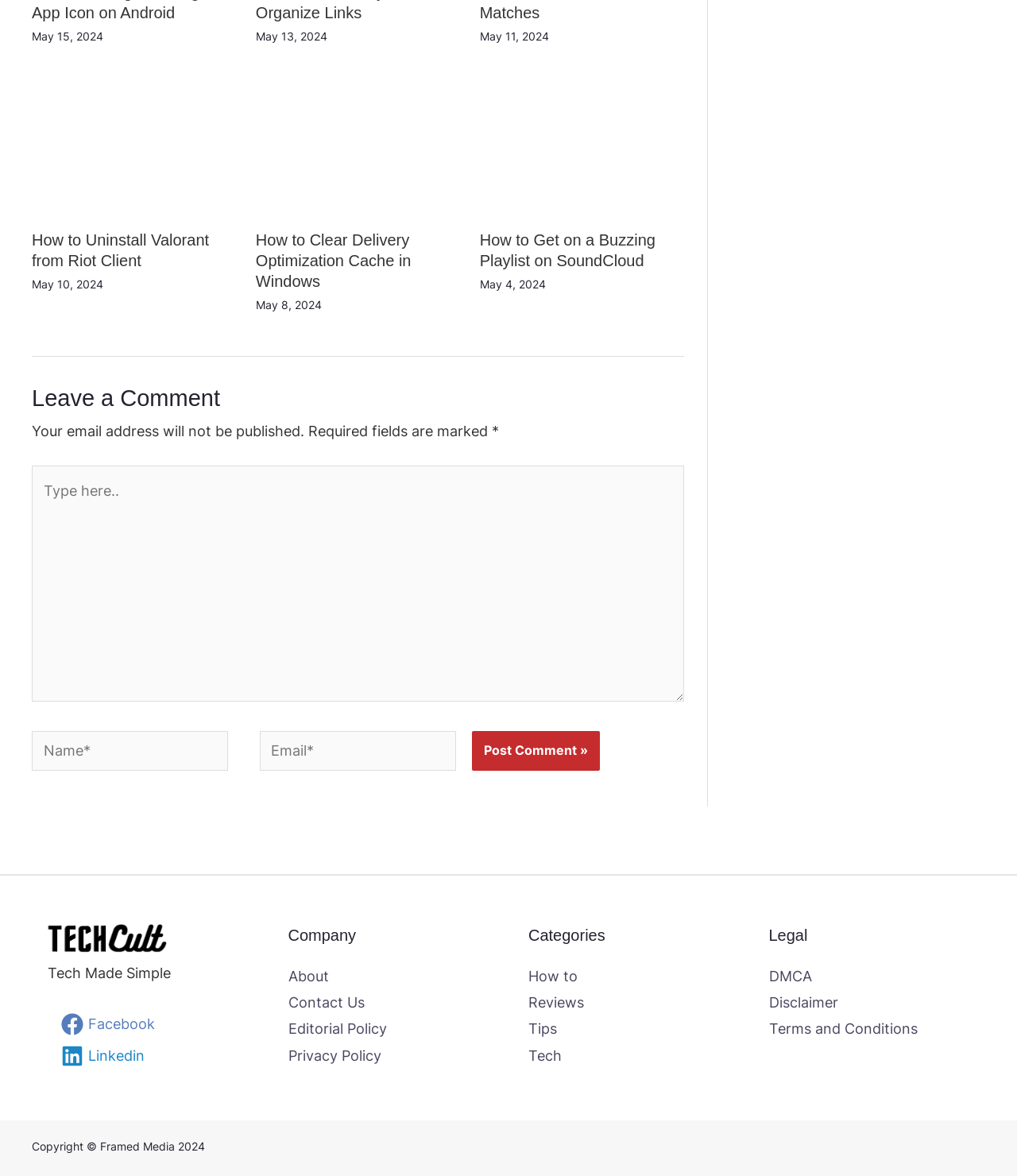Refer to the element description parent_node: Name* name="author" placeholder="Name*" and identify the corresponding bounding box in the screenshot. Format the coordinates as (top-left x, top-left y, bottom-right x, bottom-right y) with values in the range of 0 to 1.

[0.031, 0.622, 0.224, 0.655]